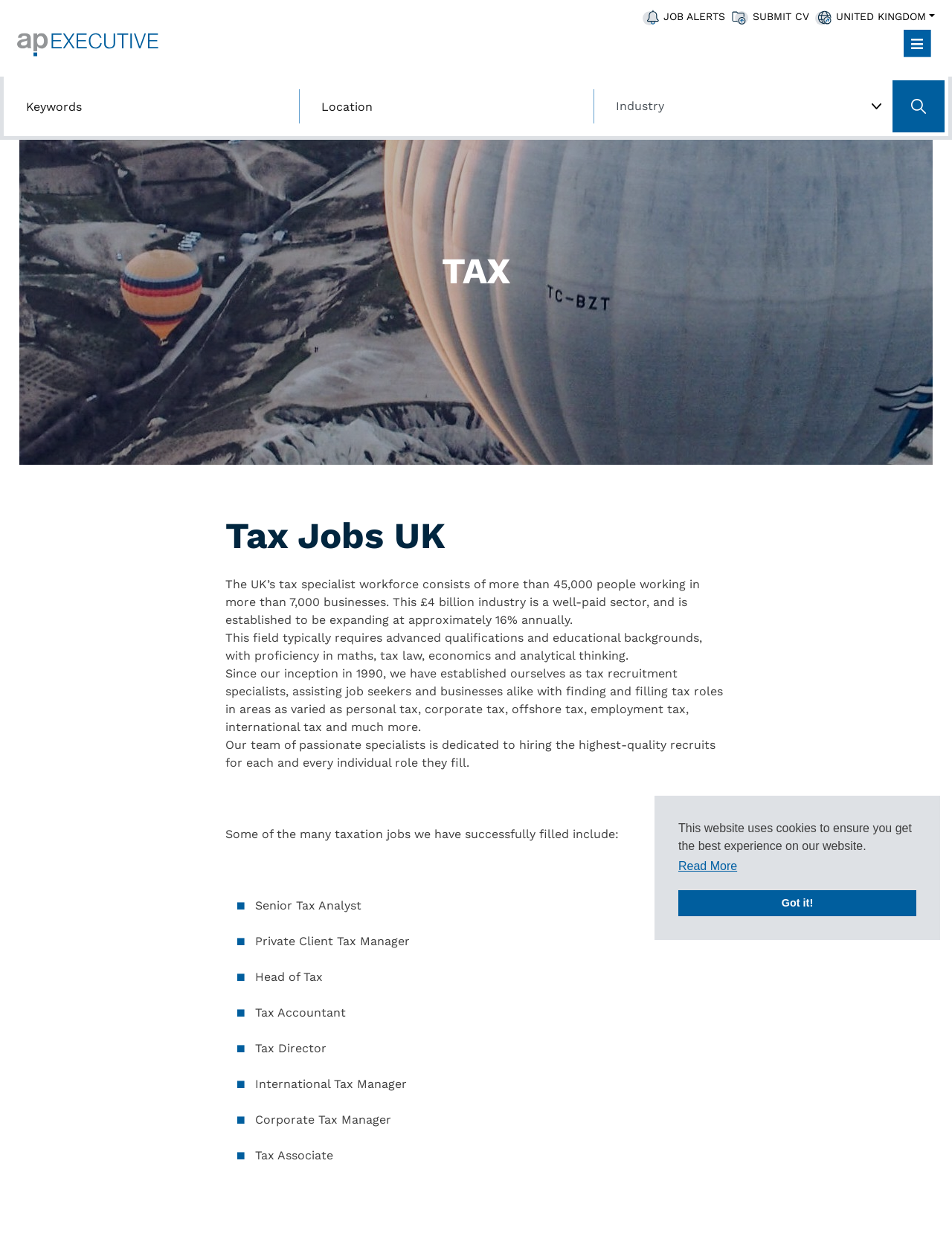What is the location mentioned on the webpage?
Based on the screenshot, provide a one-word or short-phrase response.

United Kingdom